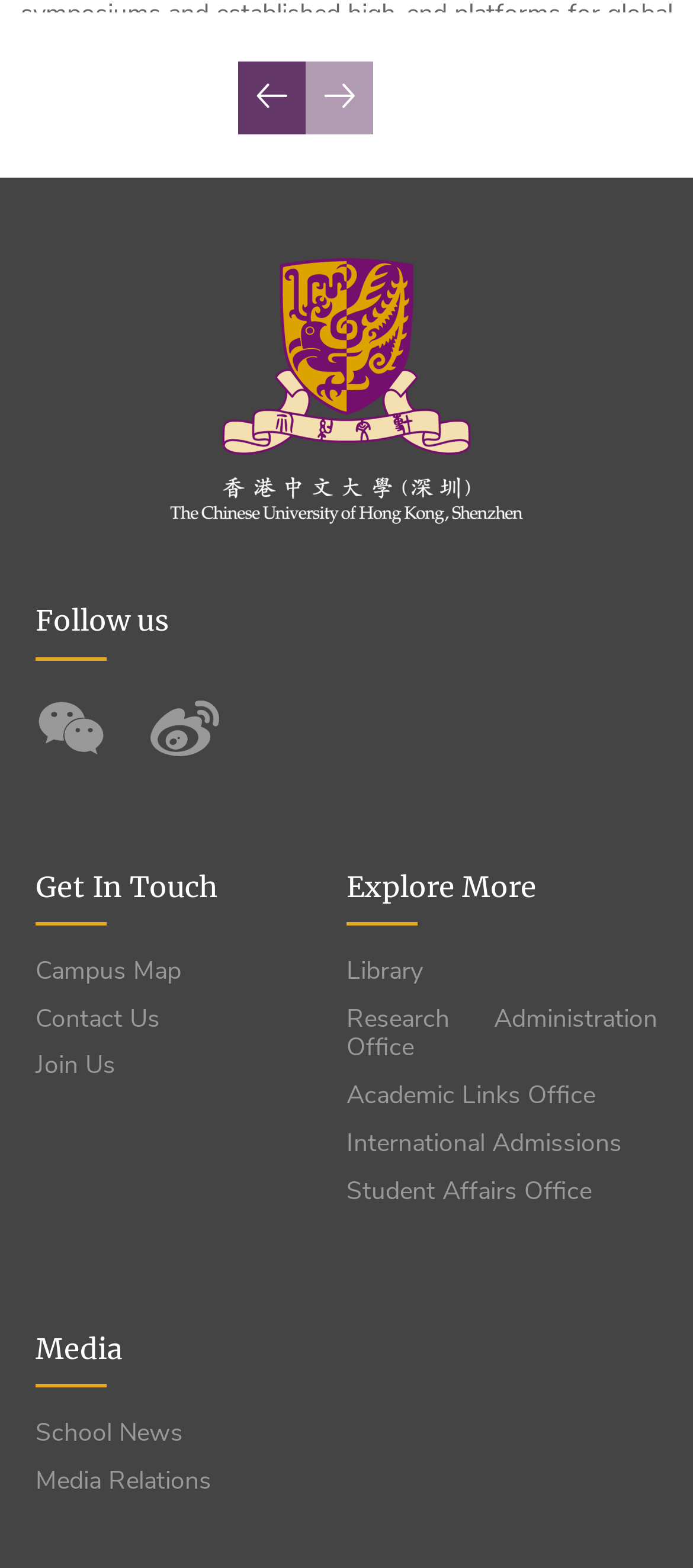Could you specify the bounding box coordinates for the clickable section to complete the following instruction: "Read the School News"?

[0.051, 0.905, 0.305, 0.924]